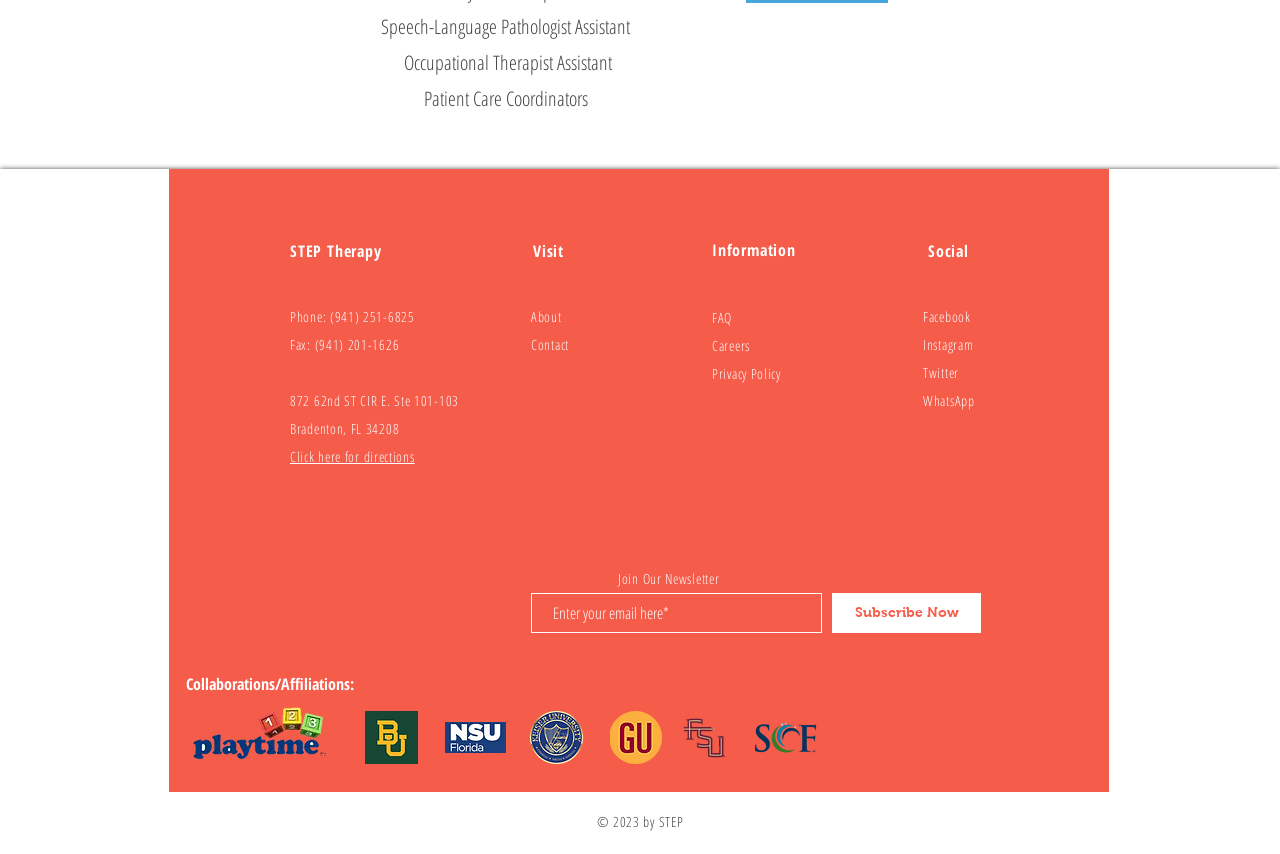Given the element description, predict the bounding box coordinates in the format (top-left x, top-left y, bottom-right x, bottom-right y), using floating point numbers between 0 and 1: Click here for directions

[0.227, 0.524, 0.324, 0.546]